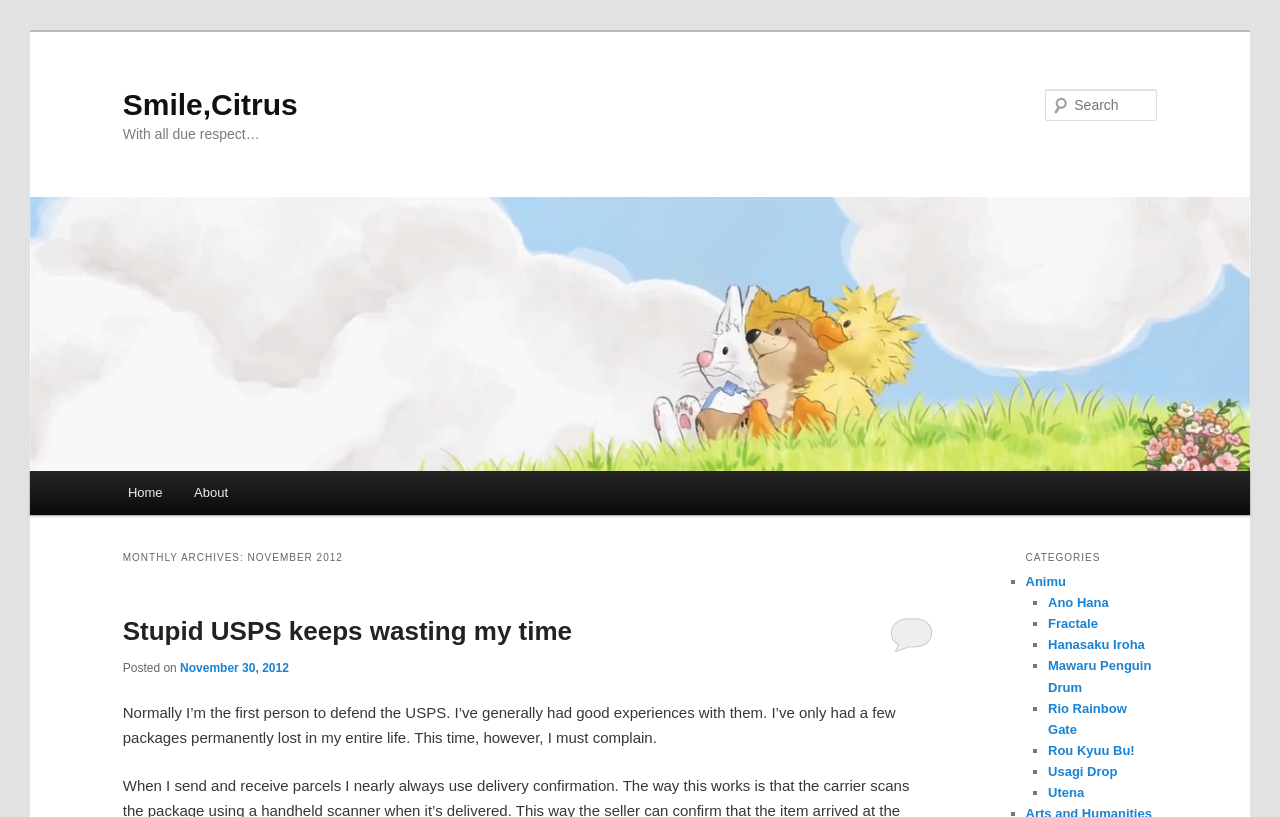Provide your answer in a single word or phrase: 
What is the name of the blog?

Smile,Citrus